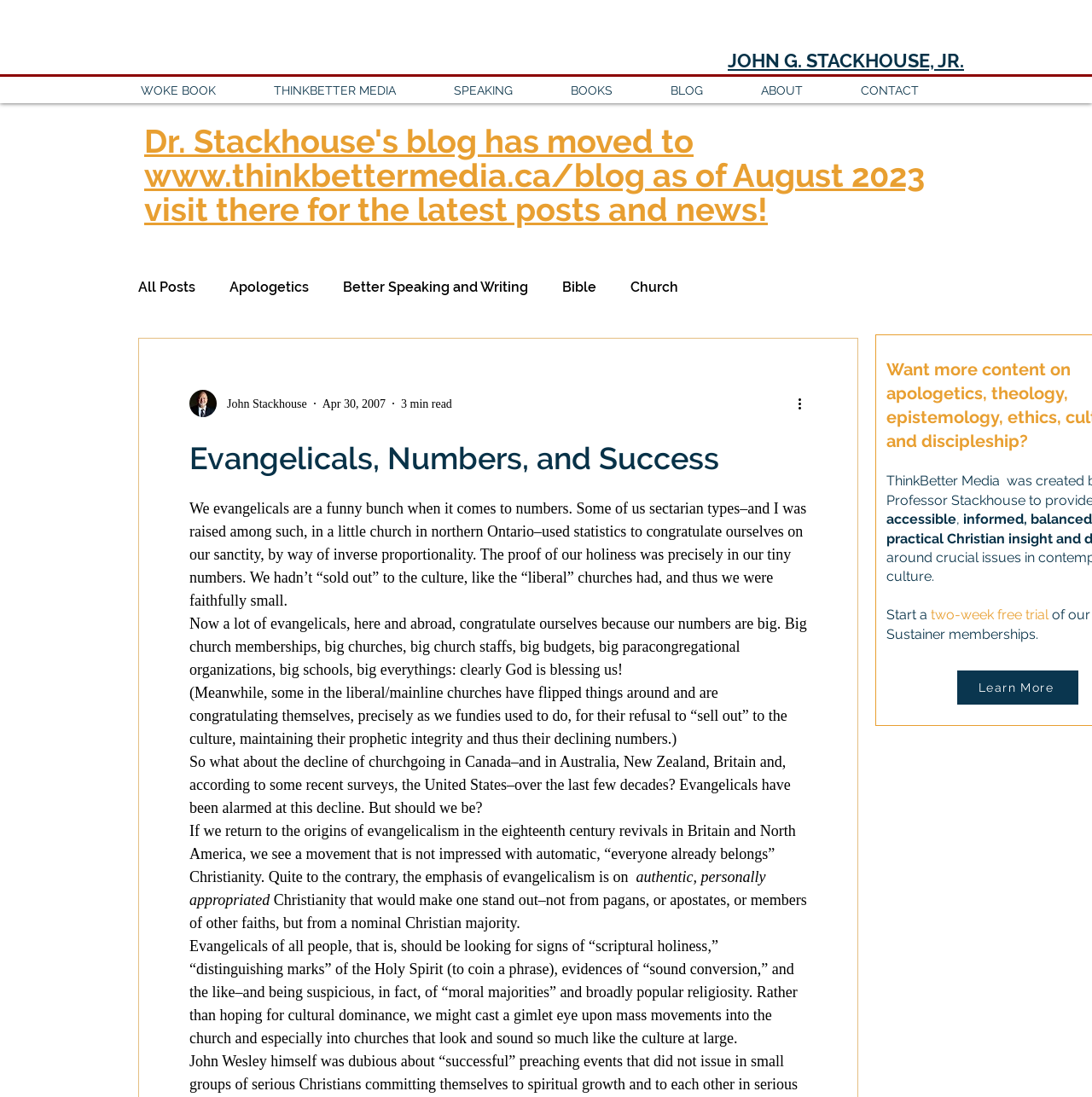Find the bounding box coordinates of the area to click in order to follow the instruction: "Visit the Embry-Riddle Aeronautical University homepage".

None